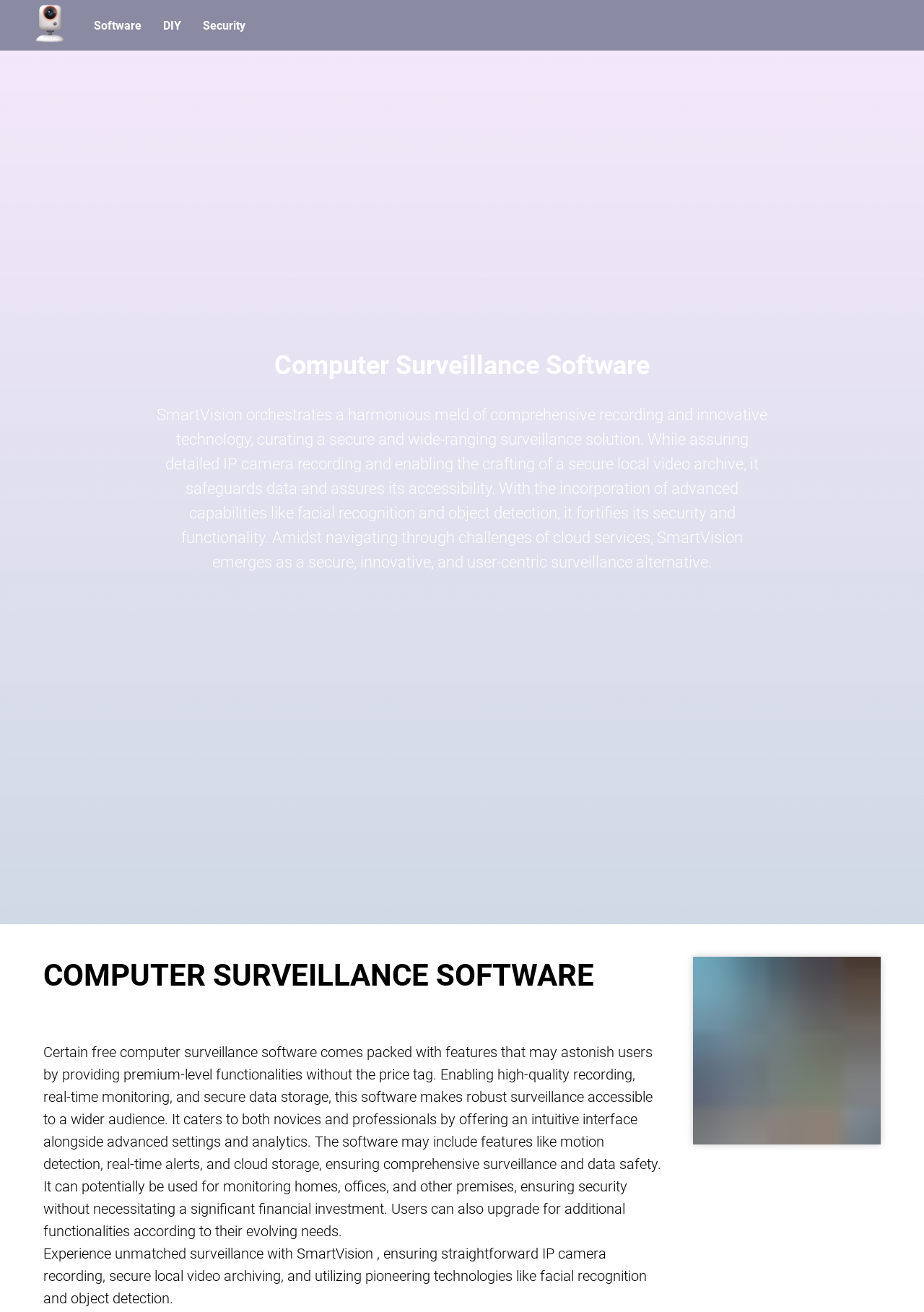Could you identify the text that serves as the heading for this webpage?

COMPUTER SURVEILLANCE SOFTWARE